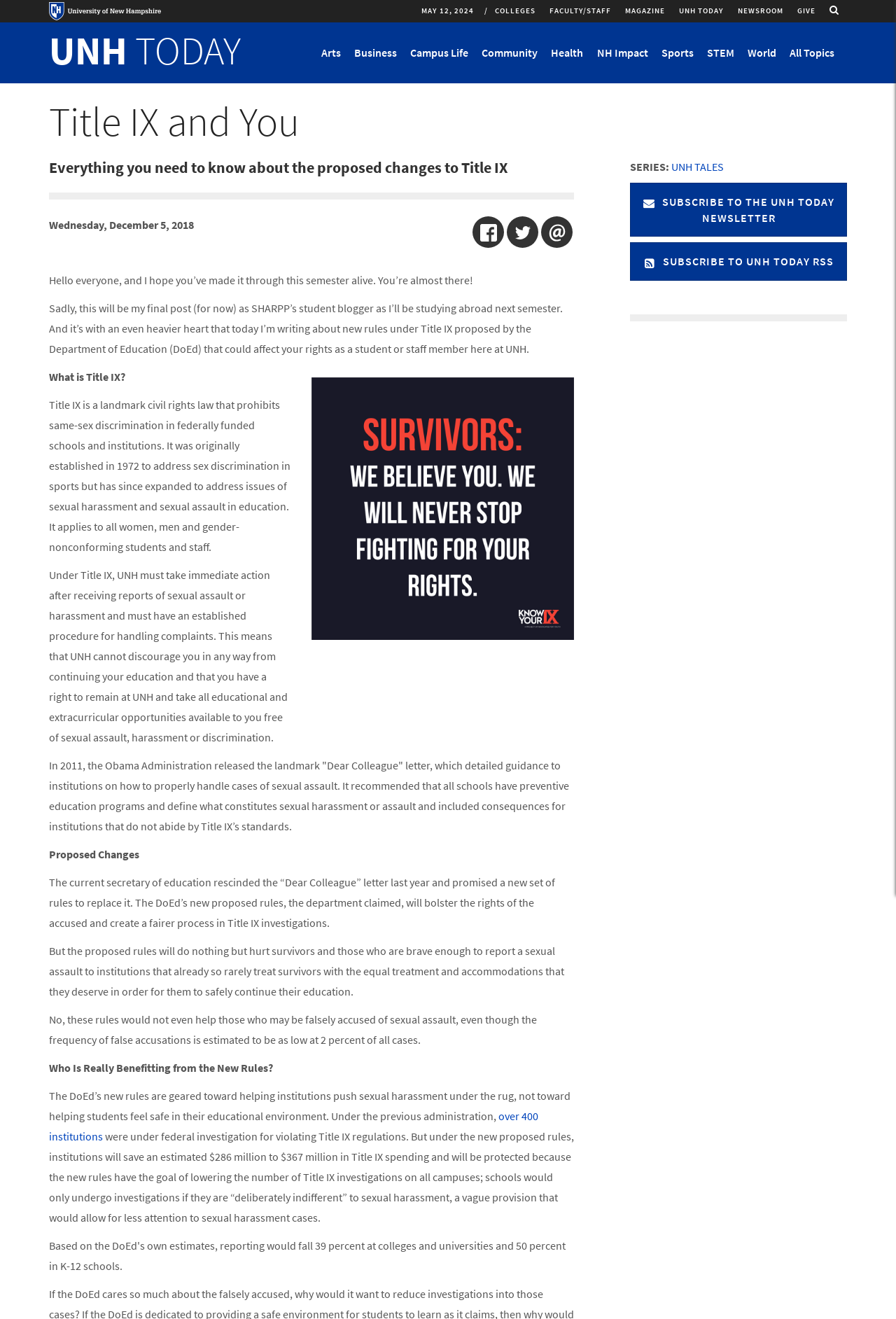Indicate the bounding box coordinates of the clickable region to achieve the following instruction: "Click the 'GIVE' link."

[0.882, 0.002, 0.918, 0.015]